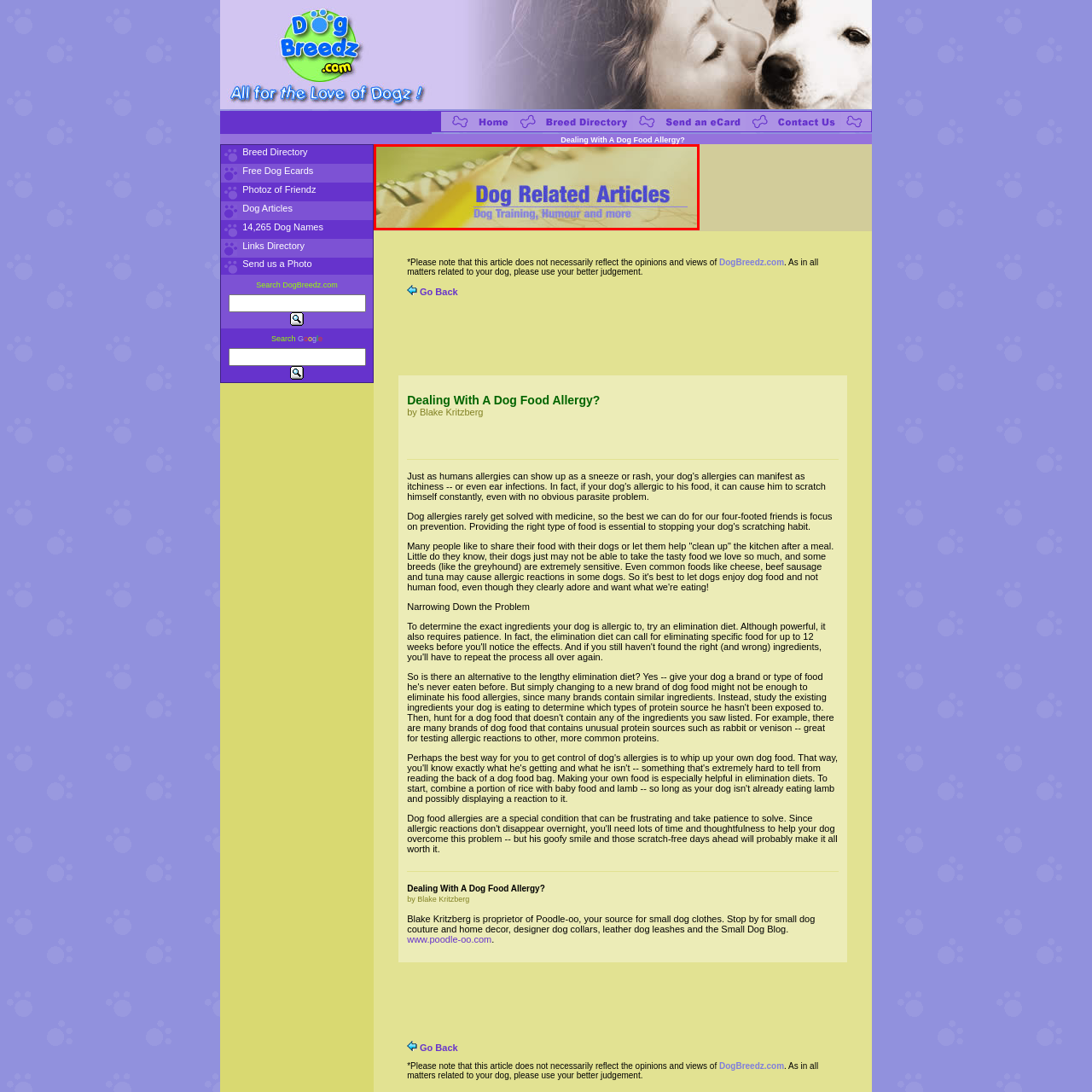What type of articles are featured?
Carefully examine the content inside the red bounding box and give a detailed response based on what you observe.

The subtitle 'Dog Training, Humour and more' highlights the variety of content available, which includes educational resources on training techniques and light-hearted articles, suggesting that the featured articles are related to dog training and humor.